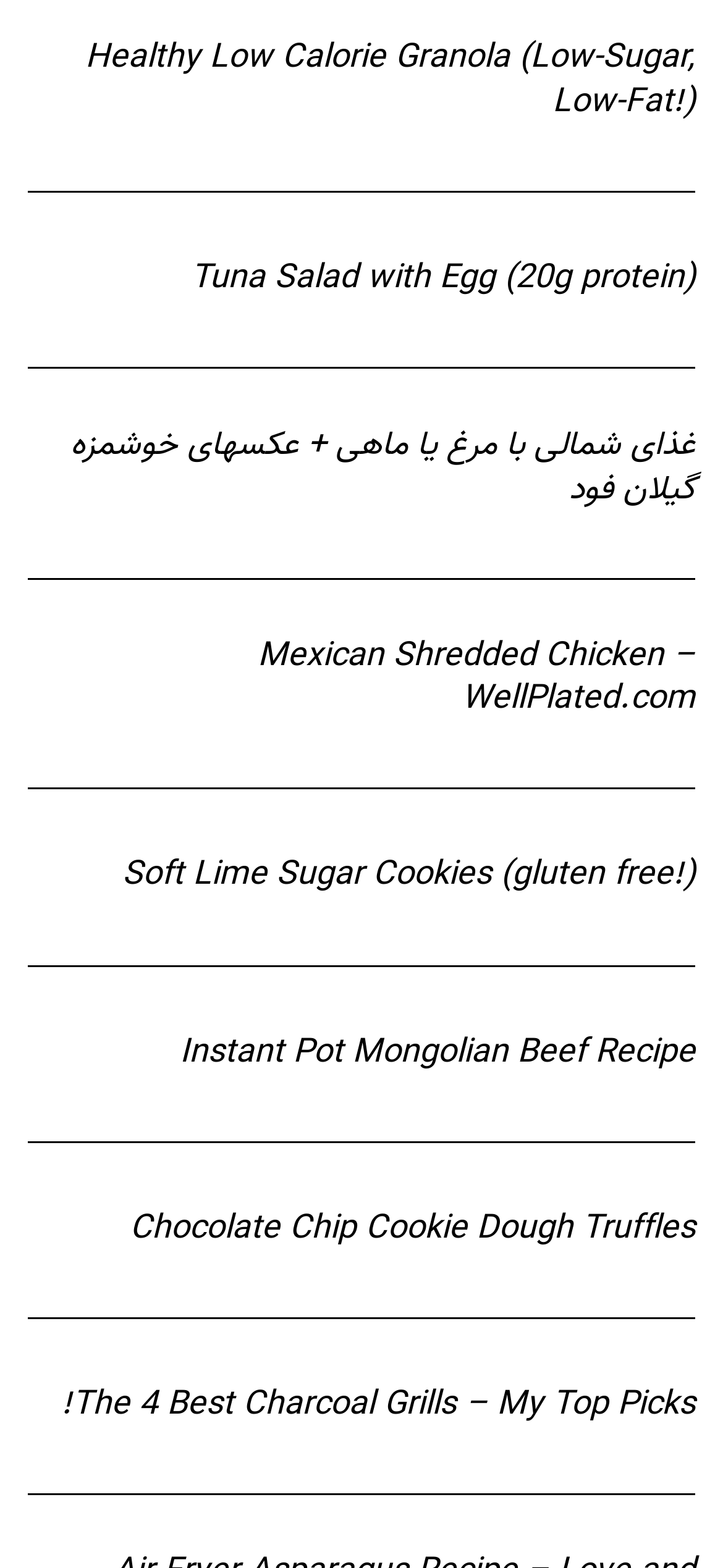Please locate the bounding box coordinates of the element that needs to be clicked to achieve the following instruction: "Learn about The 4 Best Charcoal Grills". The coordinates should be four float numbers between 0 and 1, i.e., [left, top, right, bottom].

[0.085, 0.883, 0.962, 0.91]